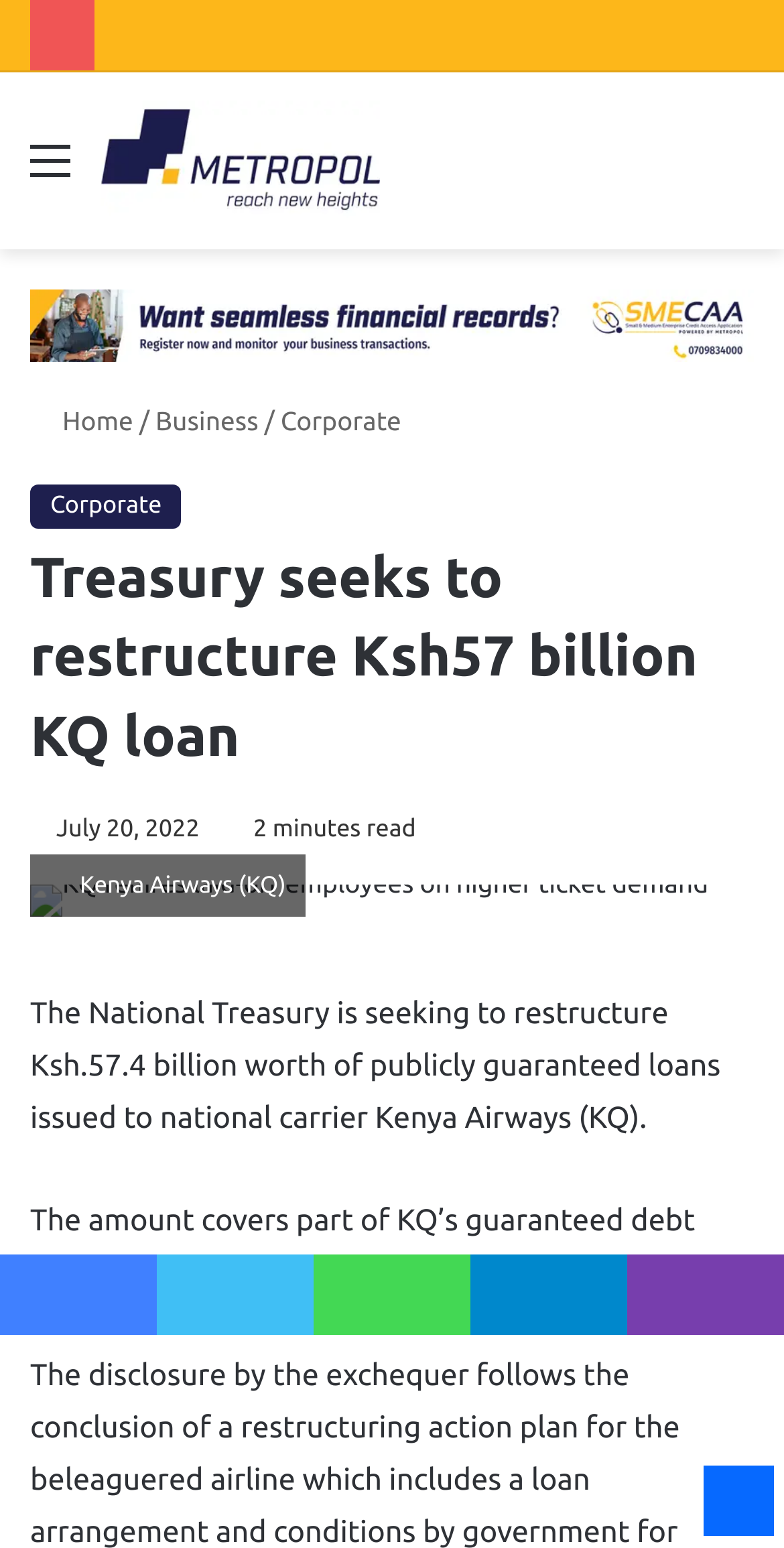Locate the primary headline on the webpage and provide its text.

Treasury seeks to restructure Ksh57 billion KQ loan